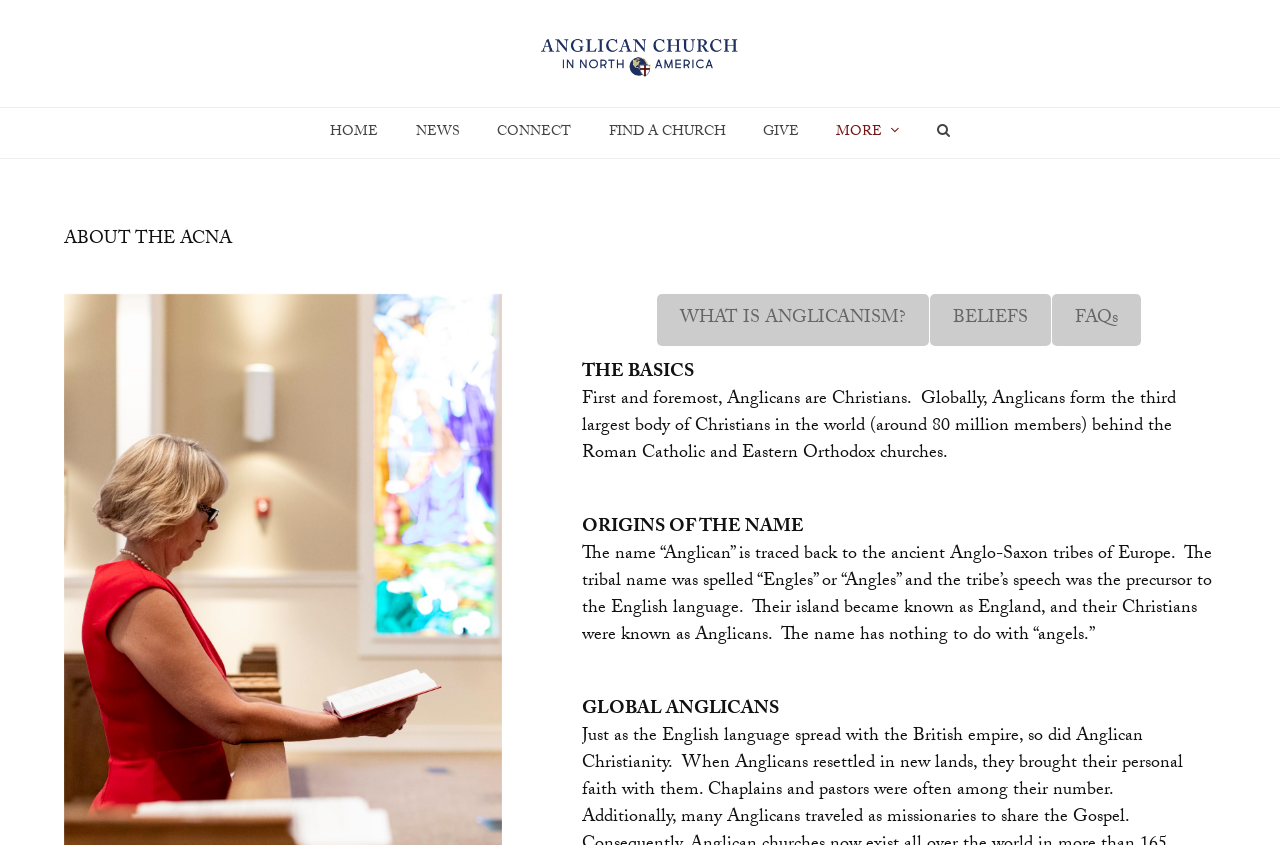Answer the following query concisely with a single word or phrase:
What is the origin of the name 'Anglican'?

ancient Anglo-Saxon tribes of Europe